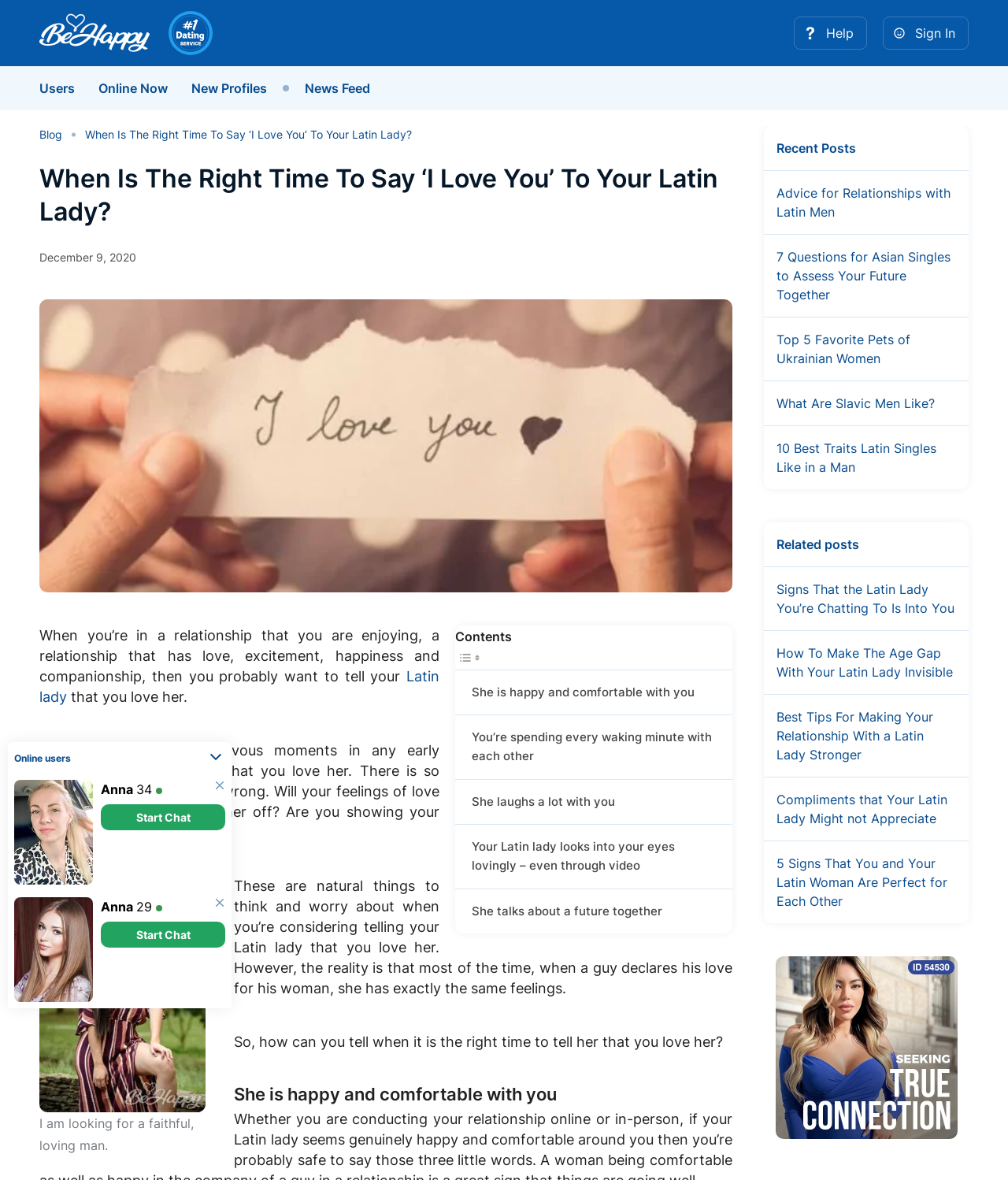Provide the bounding box coordinates of the HTML element described by the text: "What Are Slavic Men Like?". The coordinates should be in the format [left, top, right, bottom] with values between 0 and 1.

[0.77, 0.335, 0.927, 0.348]